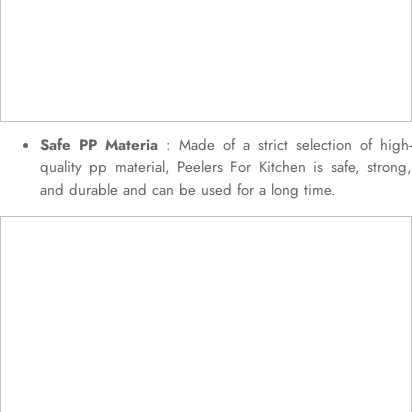What is the primary purpose of the peeler?
Please give a detailed and elaborate answer to the question.

The answer can be deduced by understanding the context of the image, which emphasizes the benefits of the 'Safe PP Materia' related to kitchen peelers, implying that the primary purpose of the peeler is for kitchen tasks.